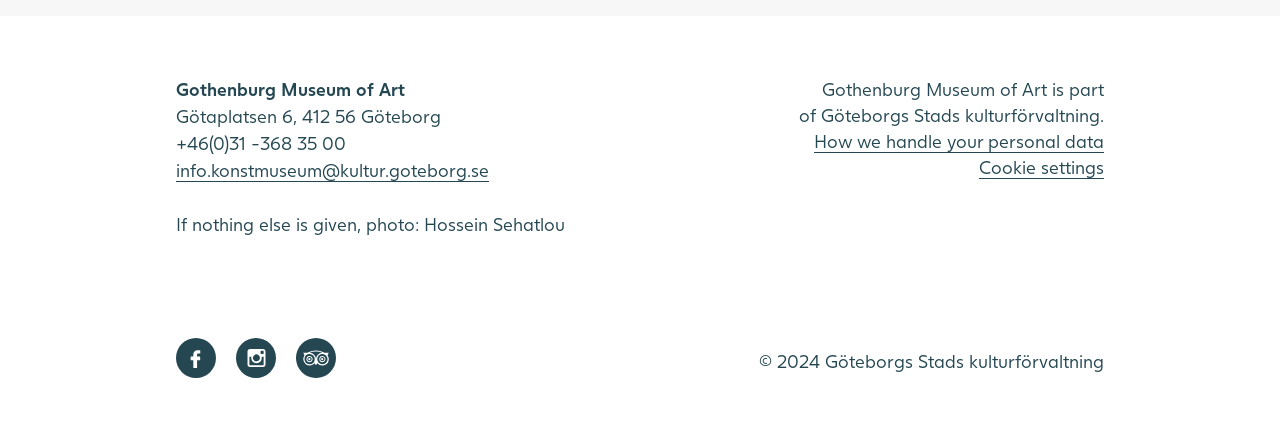Please provide a comprehensive answer to the question based on the screenshot: What is the copyright year of the webpage?

The copyright year of the webpage can be found at the bottom of the webpage, where it is written as '© 2024 Göteborgs Stads kulturförvaltning' in a static text element.